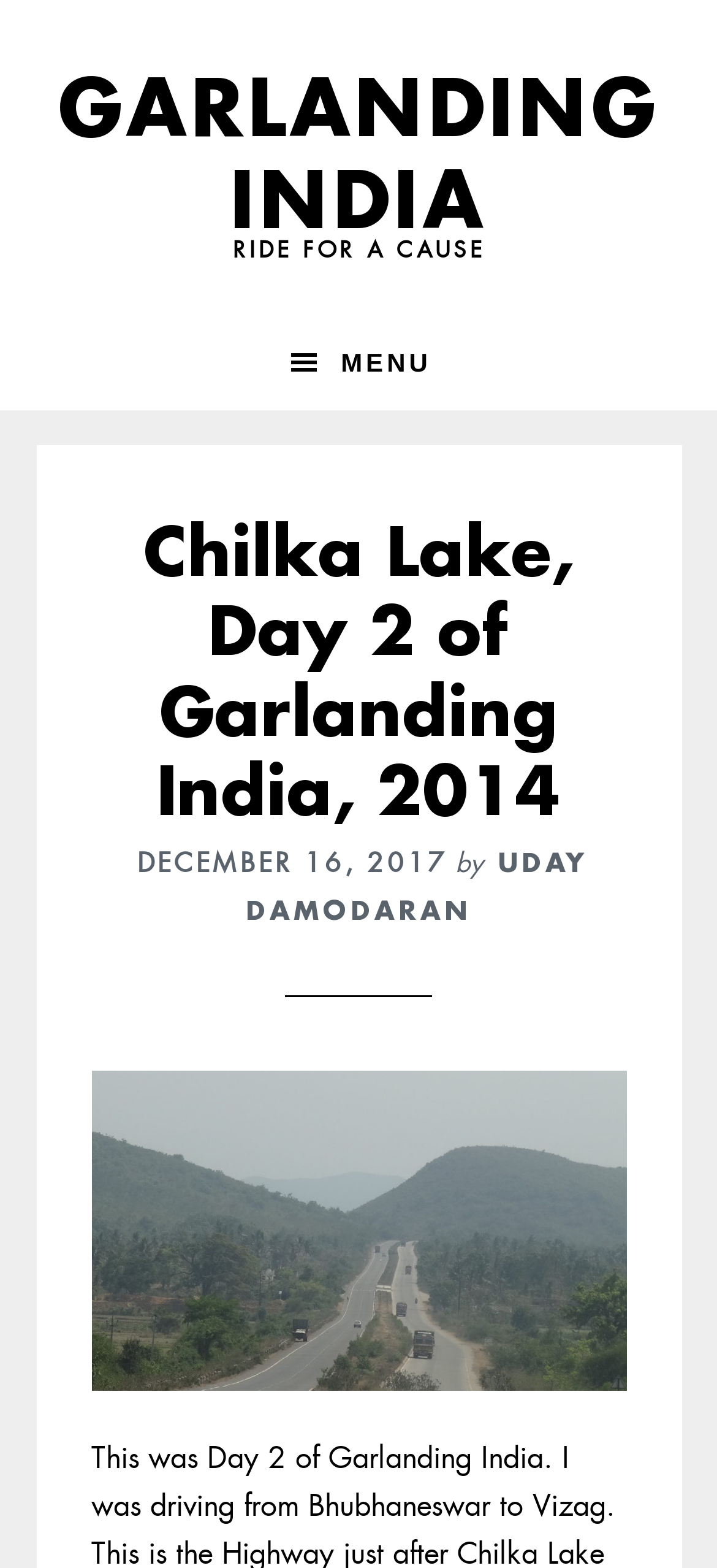What is the cause mentioned?
Please look at the screenshot and answer in one word or a short phrase.

RIDE FOR A CAUSE